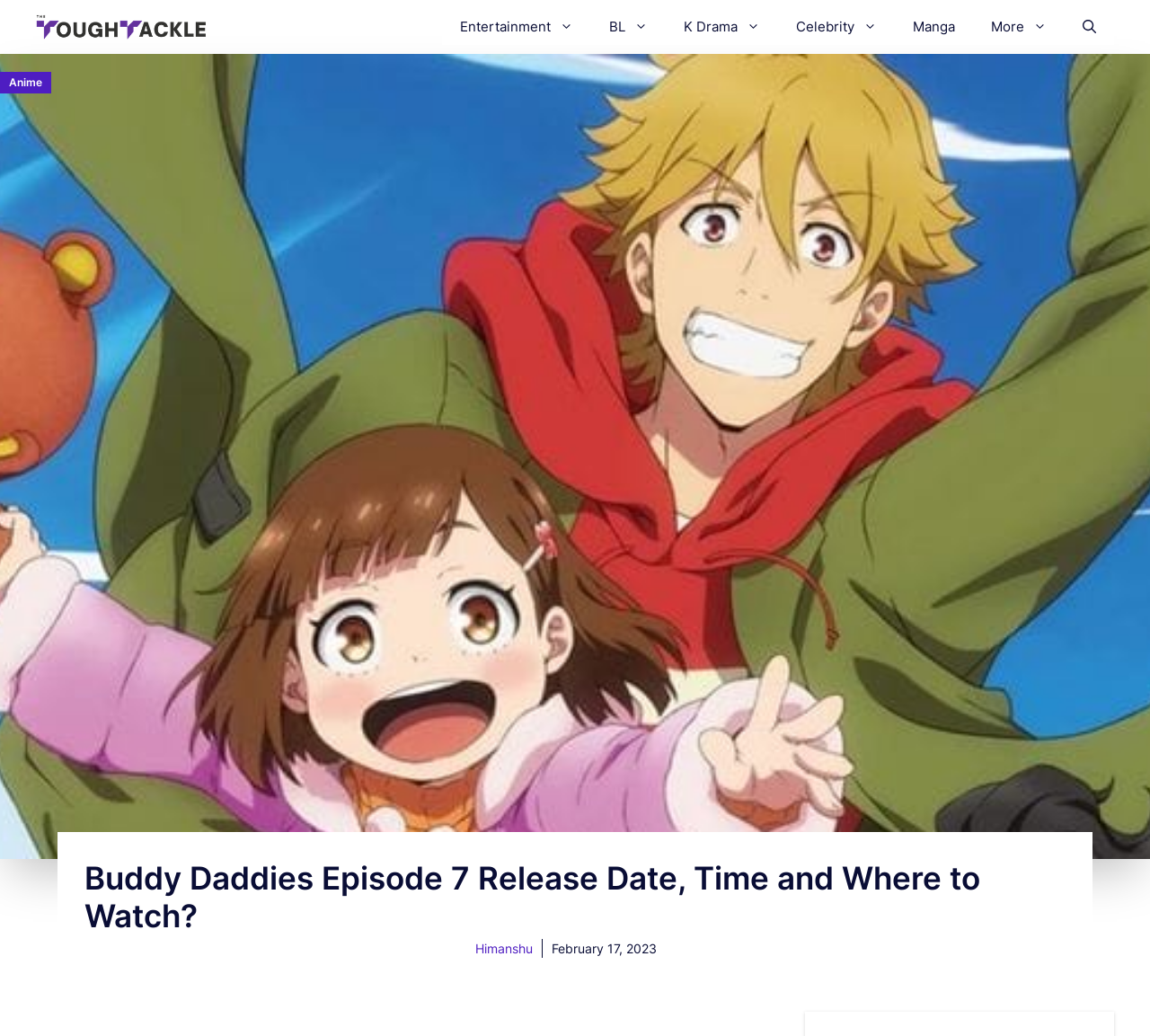Determine the bounding box coordinates for the HTML element described here: "aria-label="Open search"".

[0.926, 0.009, 0.969, 0.043]